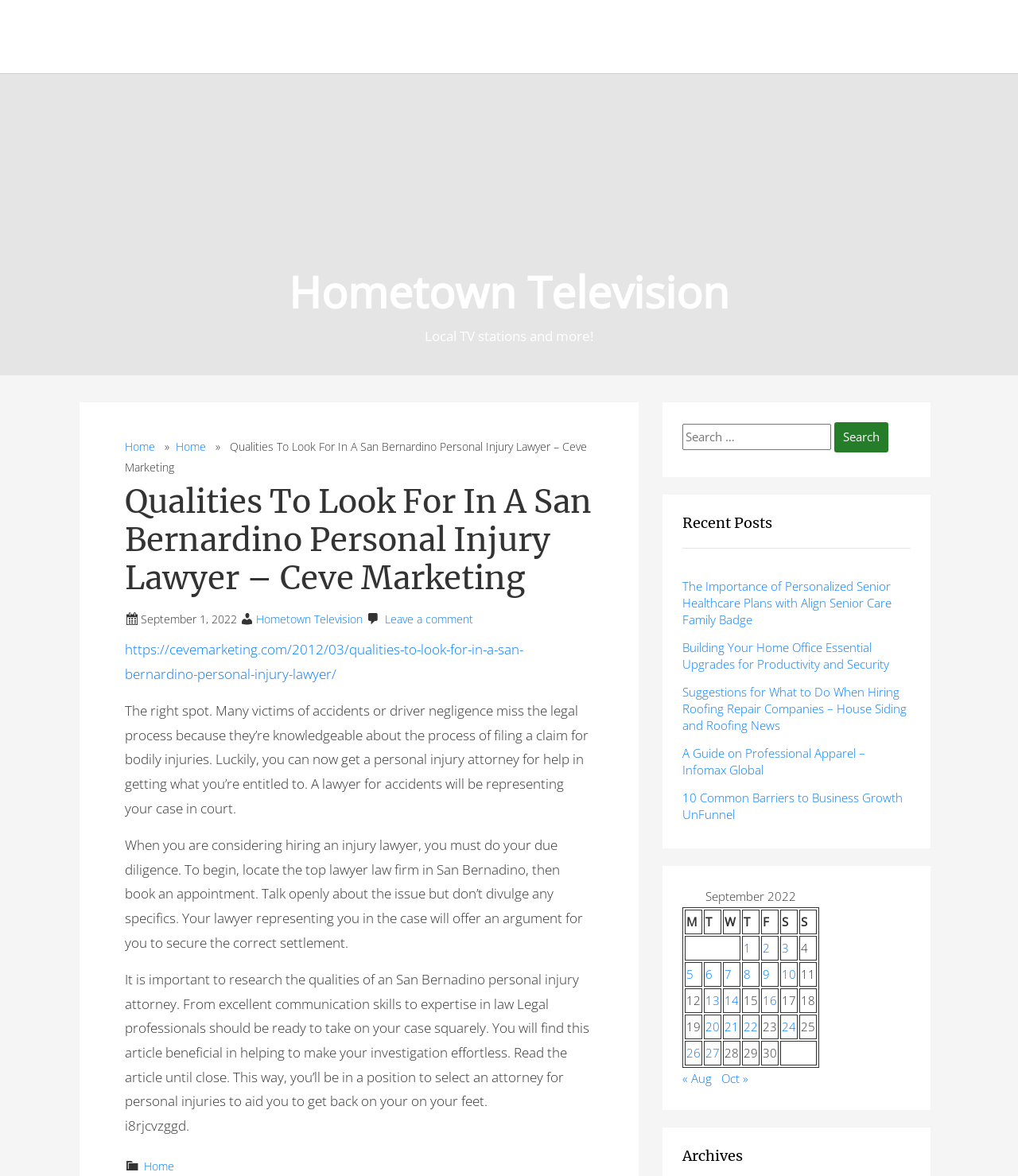Respond to the question with just a single word or phrase: 
What is the purpose of the article?

To guide in selecting a lawyer